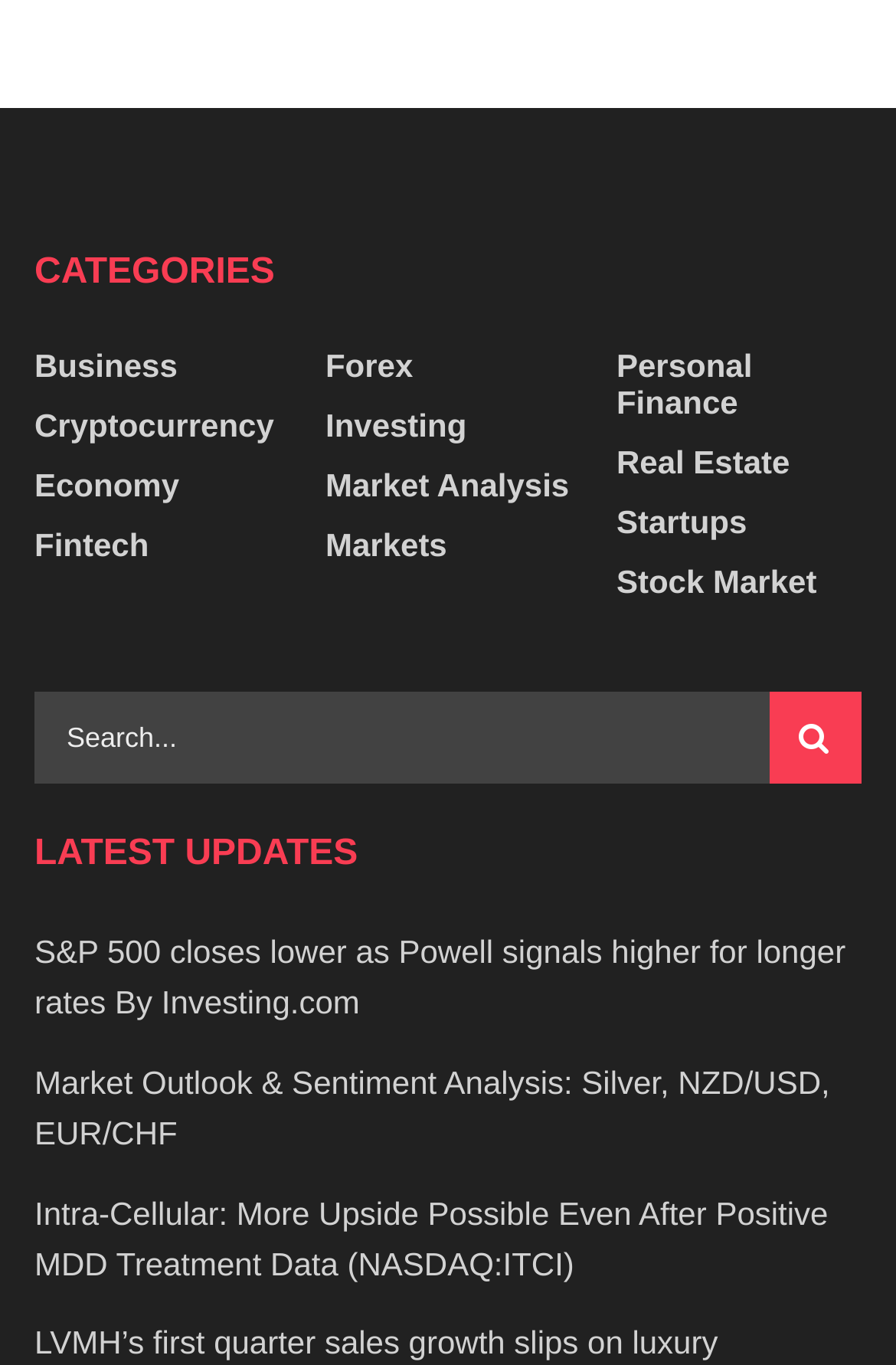Find and indicate the bounding box coordinates of the region you should select to follow the given instruction: "Click on Business category".

[0.038, 0.253, 0.198, 0.28]